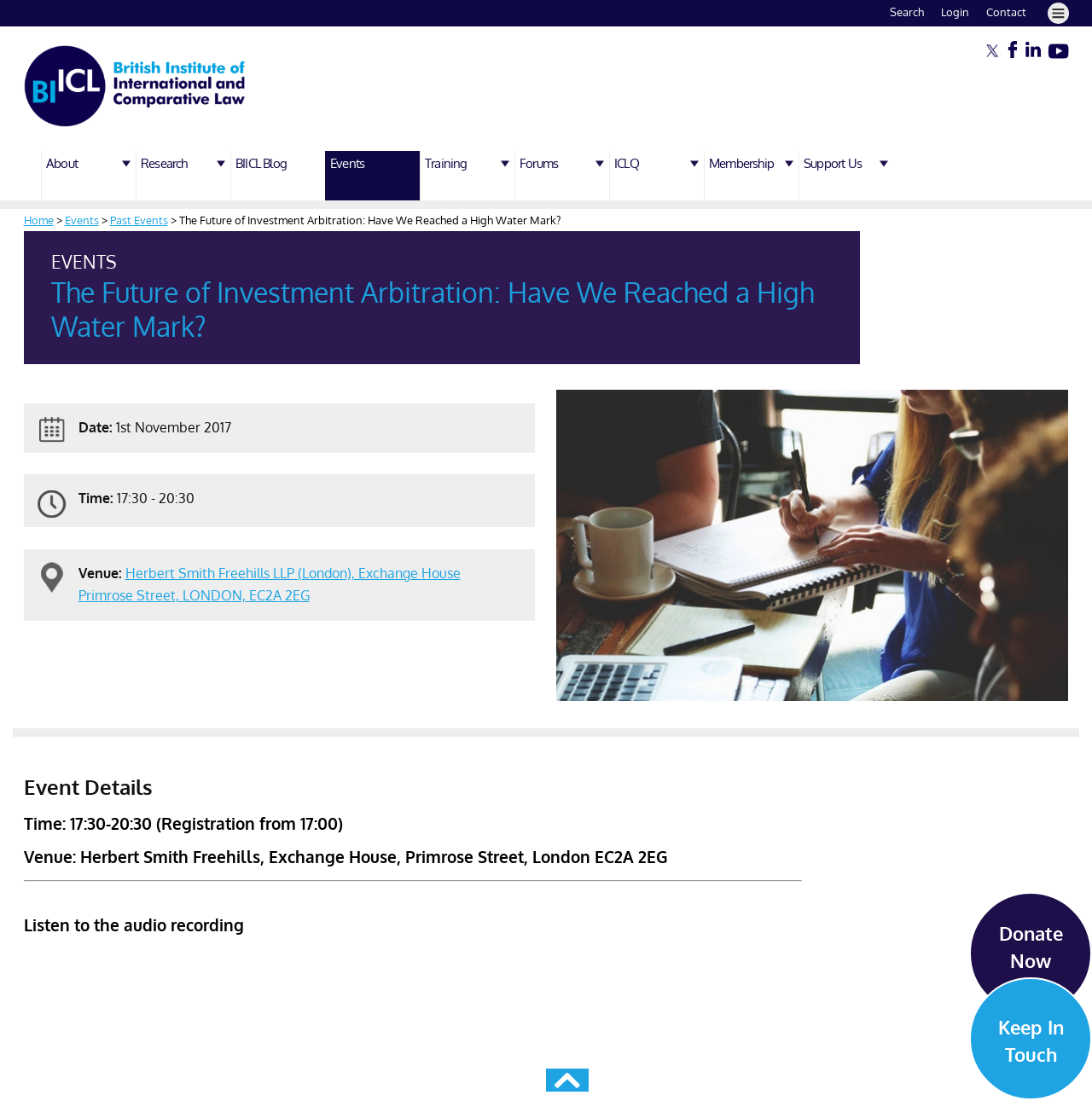Please identify the bounding box coordinates of the clickable element to fulfill the following instruction: "Click on the 'Search' link". The coordinates should be four float numbers between 0 and 1, i.e., [left, top, right, bottom].

[0.814, 0.005, 0.846, 0.017]